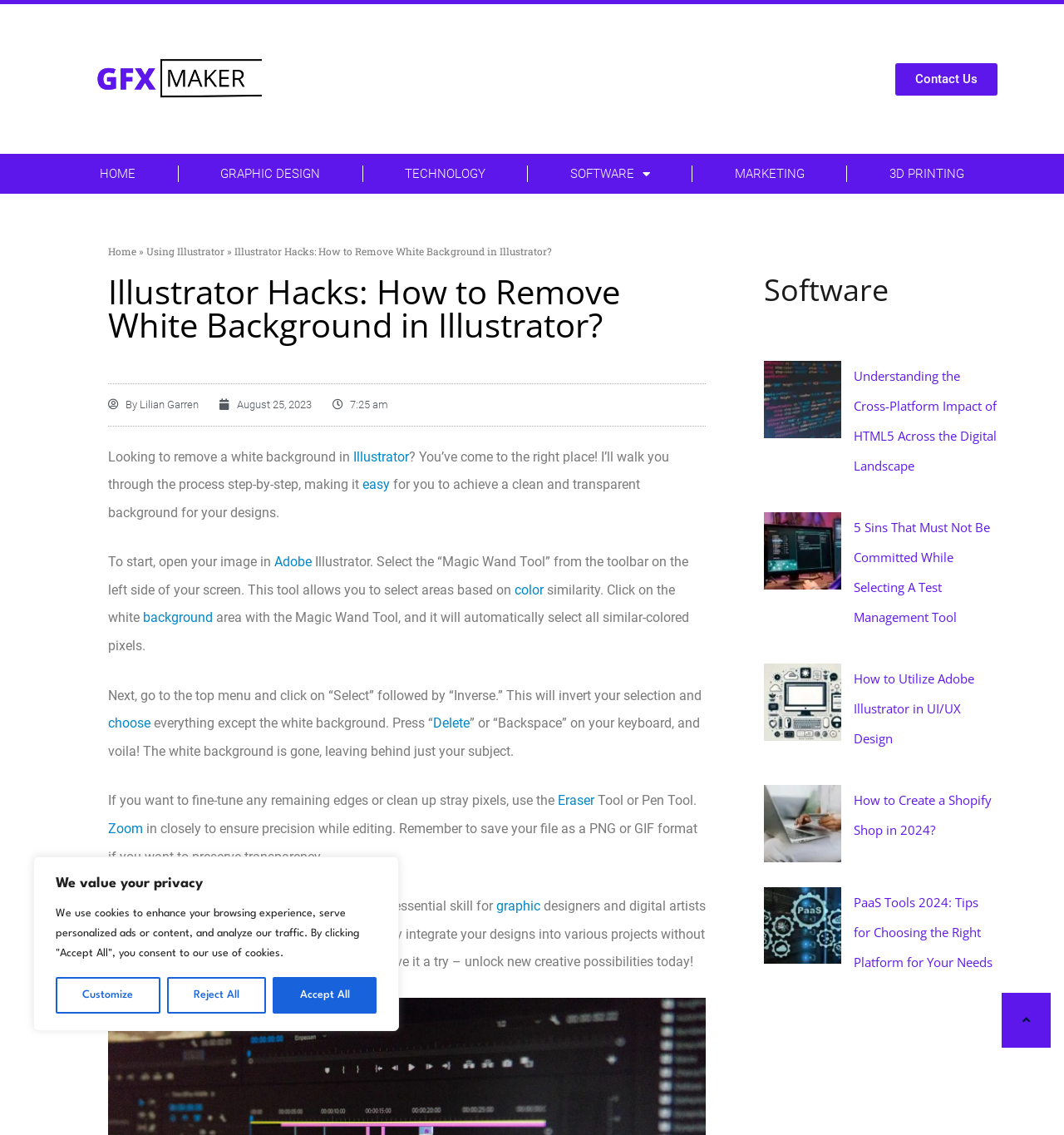Locate the heading on the webpage and return its text.

Illustrator Hacks: How to Remove White Background in Illustrator?